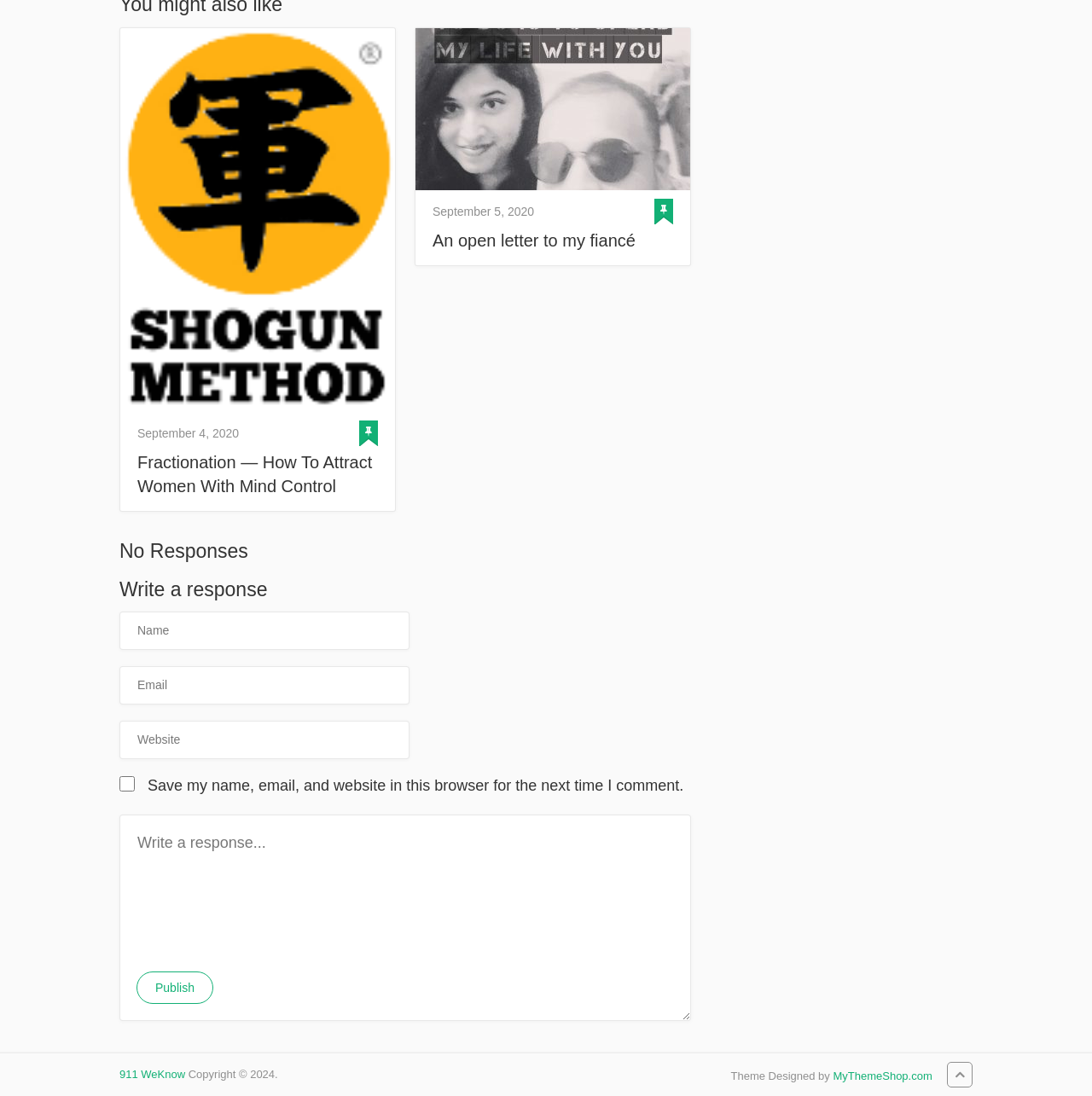Predict the bounding box of the UI element based on this description: "name="comment" placeholder="Write a response..."".

[0.109, 0.743, 0.633, 0.931]